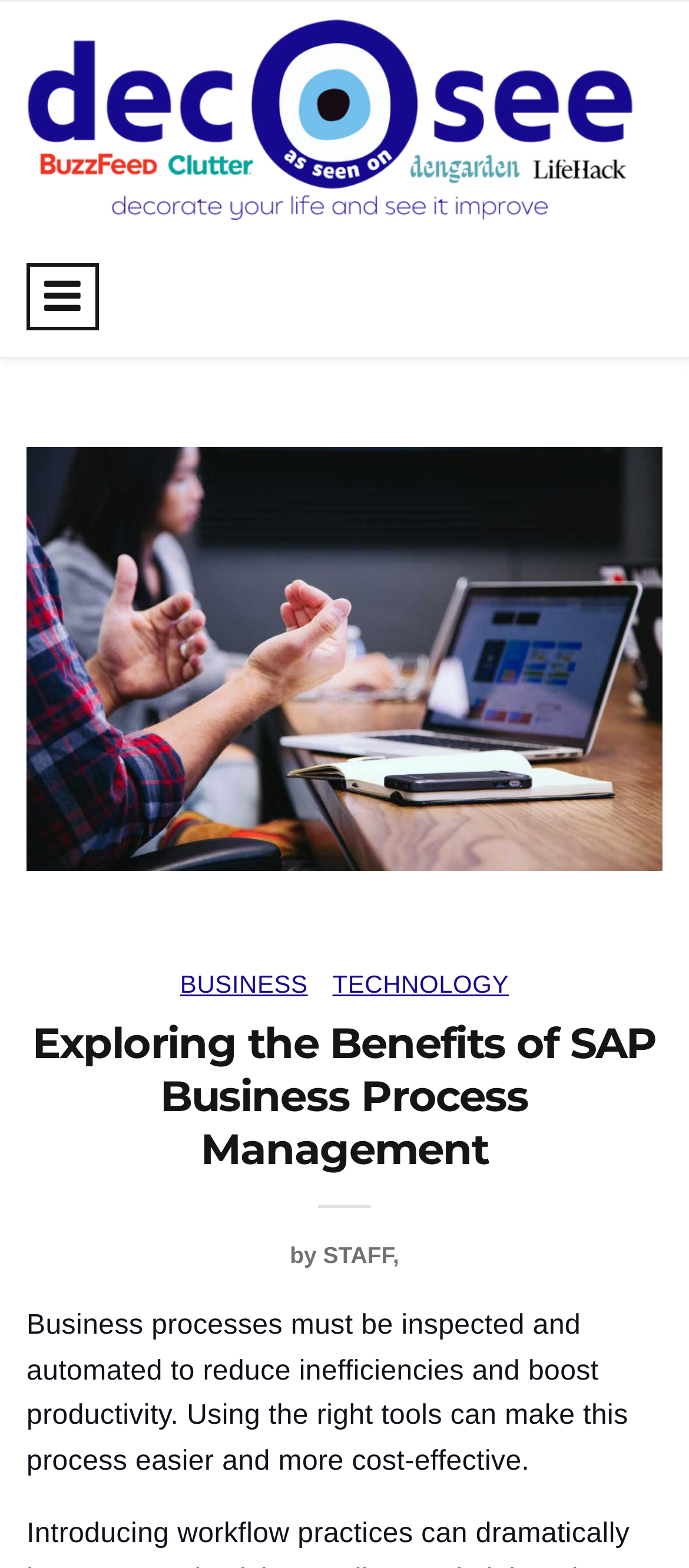What is the purpose of using the right tools?
Look at the image and answer with only one word or phrase.

make process easier and cost-effective